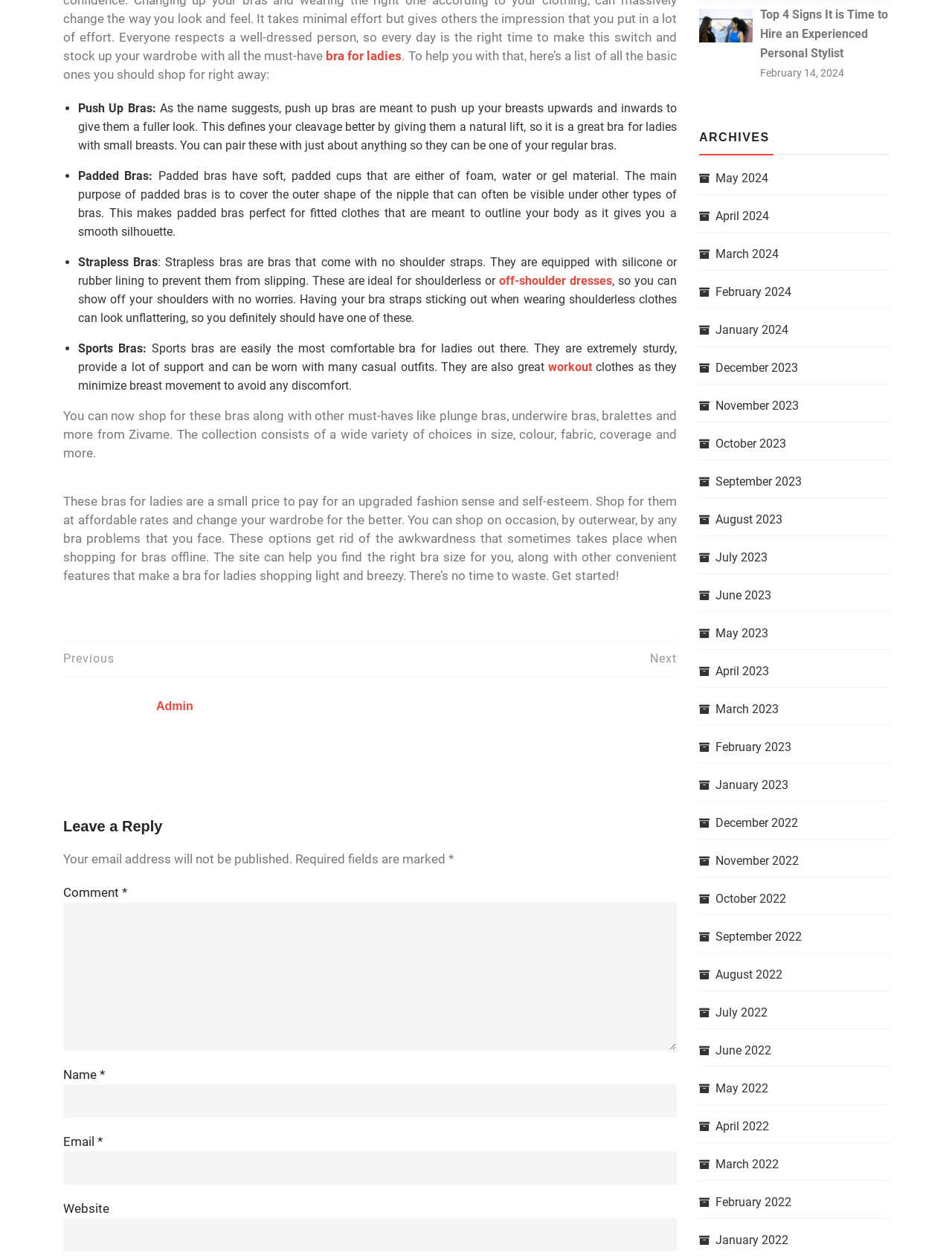Locate the bounding box coordinates of the element that should be clicked to execute the following instruction: "Leave a comment".

[0.066, 0.718, 0.711, 0.837]